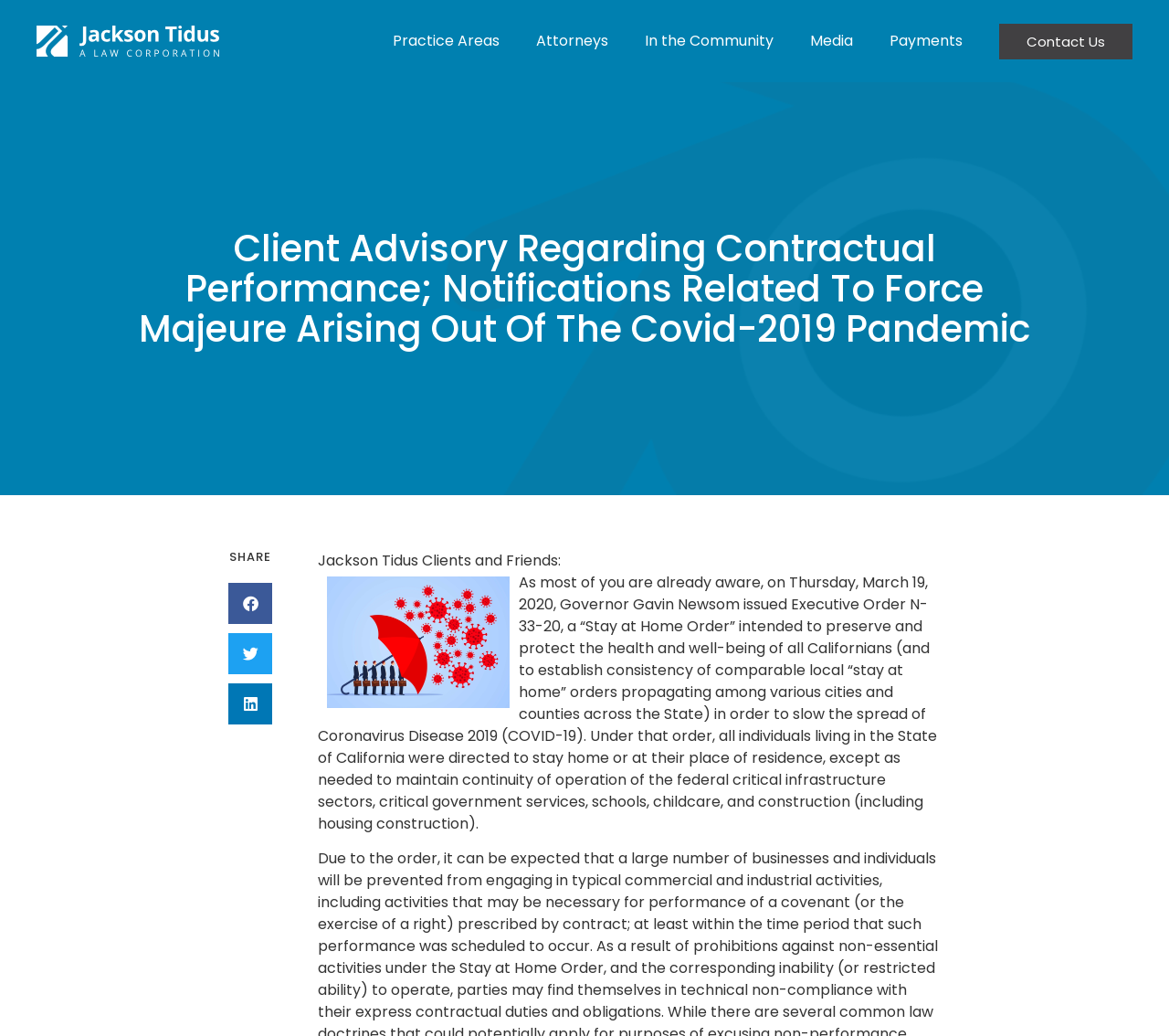Please indicate the bounding box coordinates of the element's region to be clicked to achieve the instruction: "Click the Jackson Tidus logo". Provide the coordinates as four float numbers between 0 and 1, i.e., [left, top, right, bottom].

[0.031, 0.025, 0.188, 0.055]